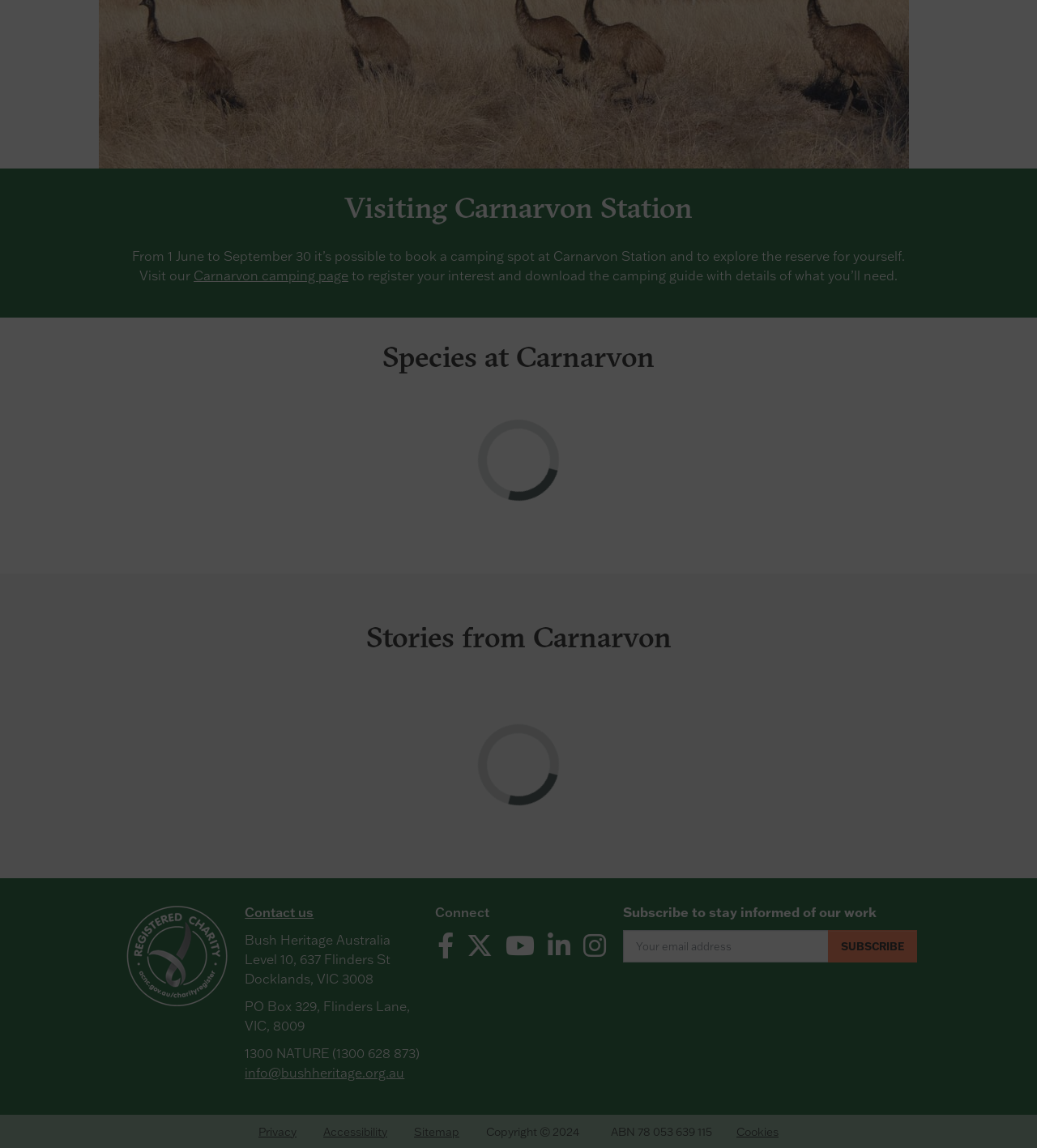What social media platforms is Bush Heritage Australia on?
Using the image as a reference, give a one-word or short phrase answer.

Facebook, Twitter, Youtube, LinkedIn, Instagram